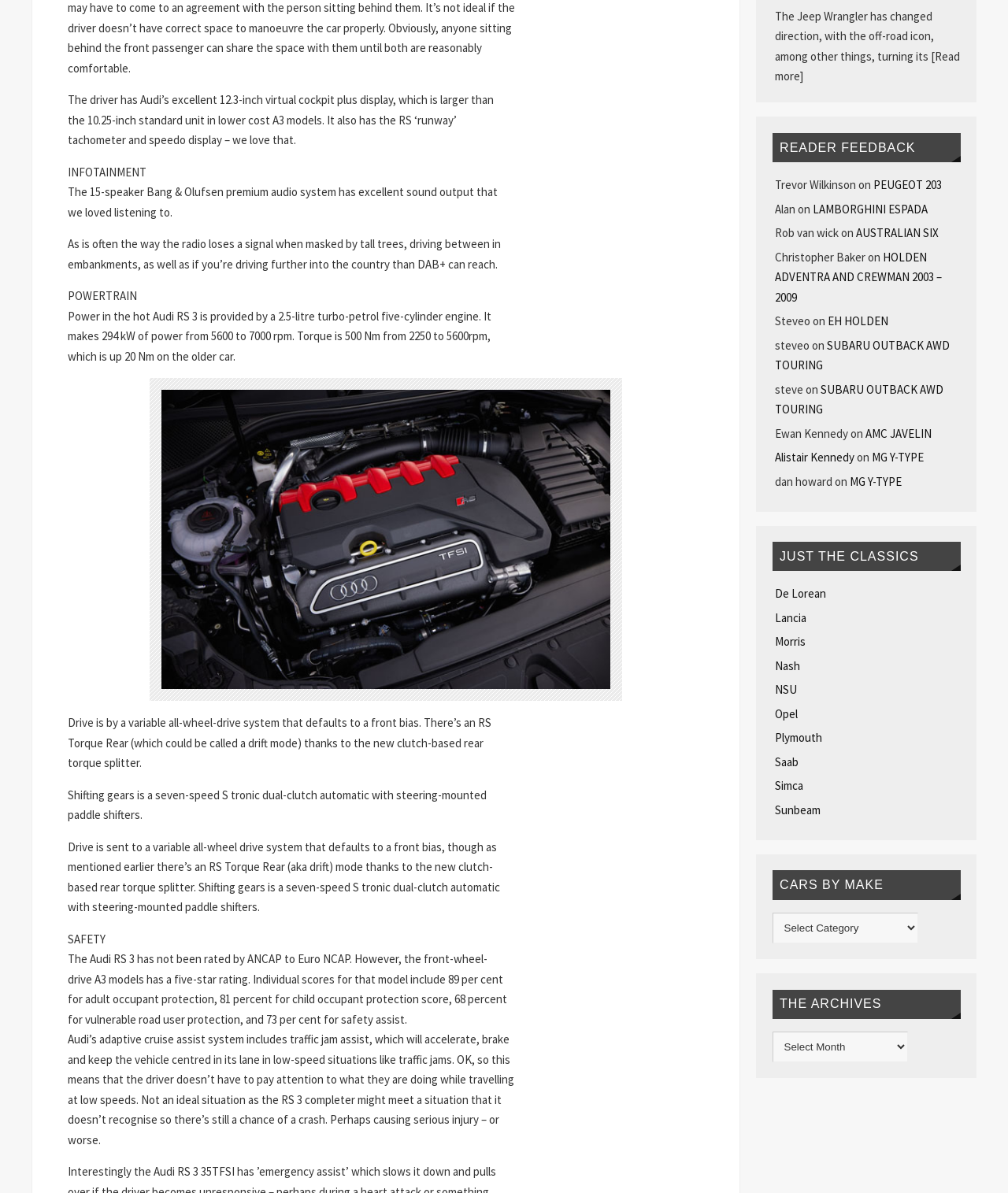What is the rating of the front-wheel-drive A3 models?
Answer the question with as much detail as you can, using the image as a reference.

According to the text, the front-wheel-drive A3 models have a five-star rating, which is mentioned in the safety section of the webpage.